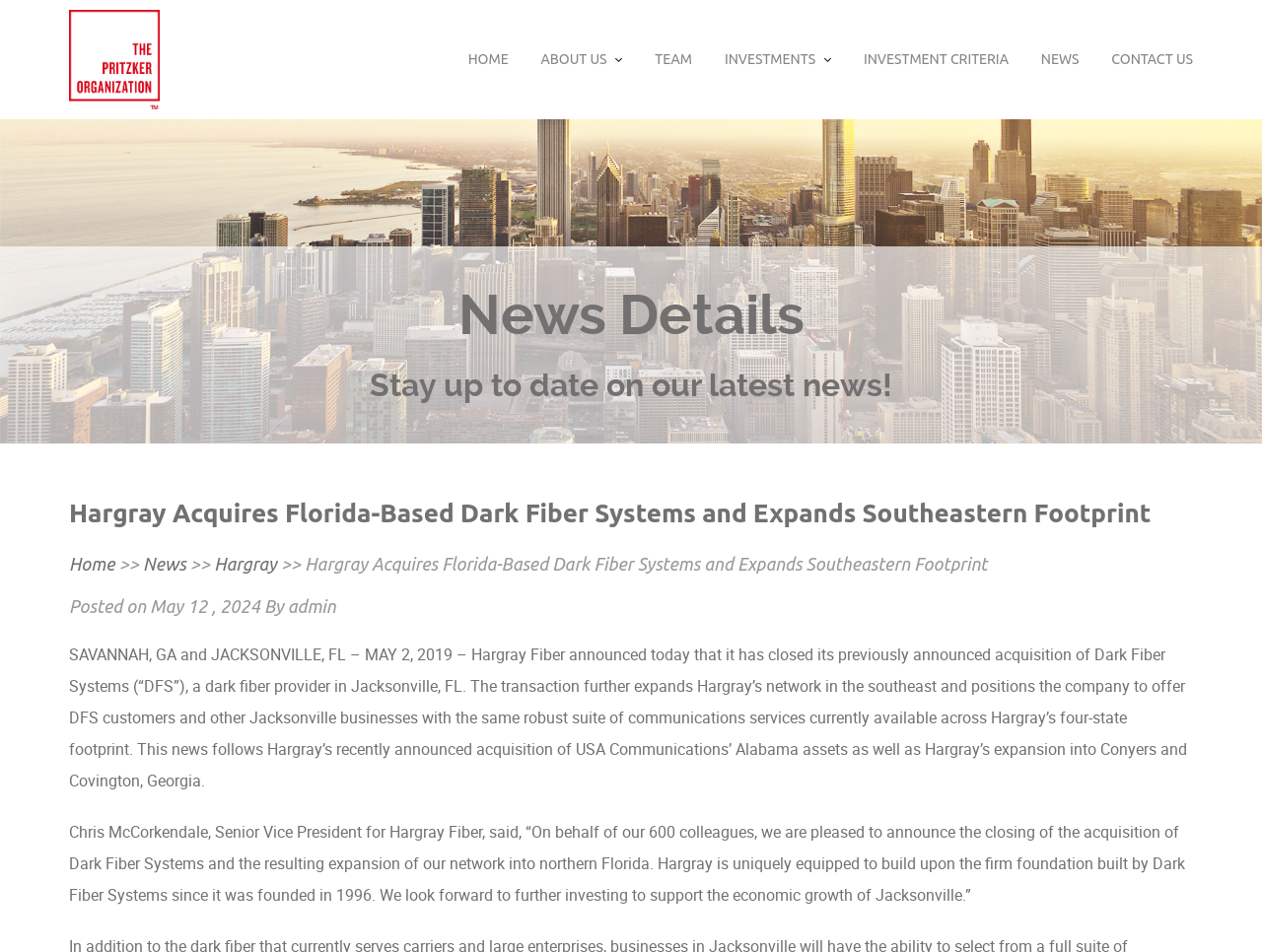Identify the bounding box coordinates of the section to be clicked to complete the task described by the following instruction: "Click the Home link in the breadcrumb". The coordinates should be four float numbers between 0 and 1, formatted as [left, top, right, bottom].

[0.055, 0.582, 0.091, 0.602]